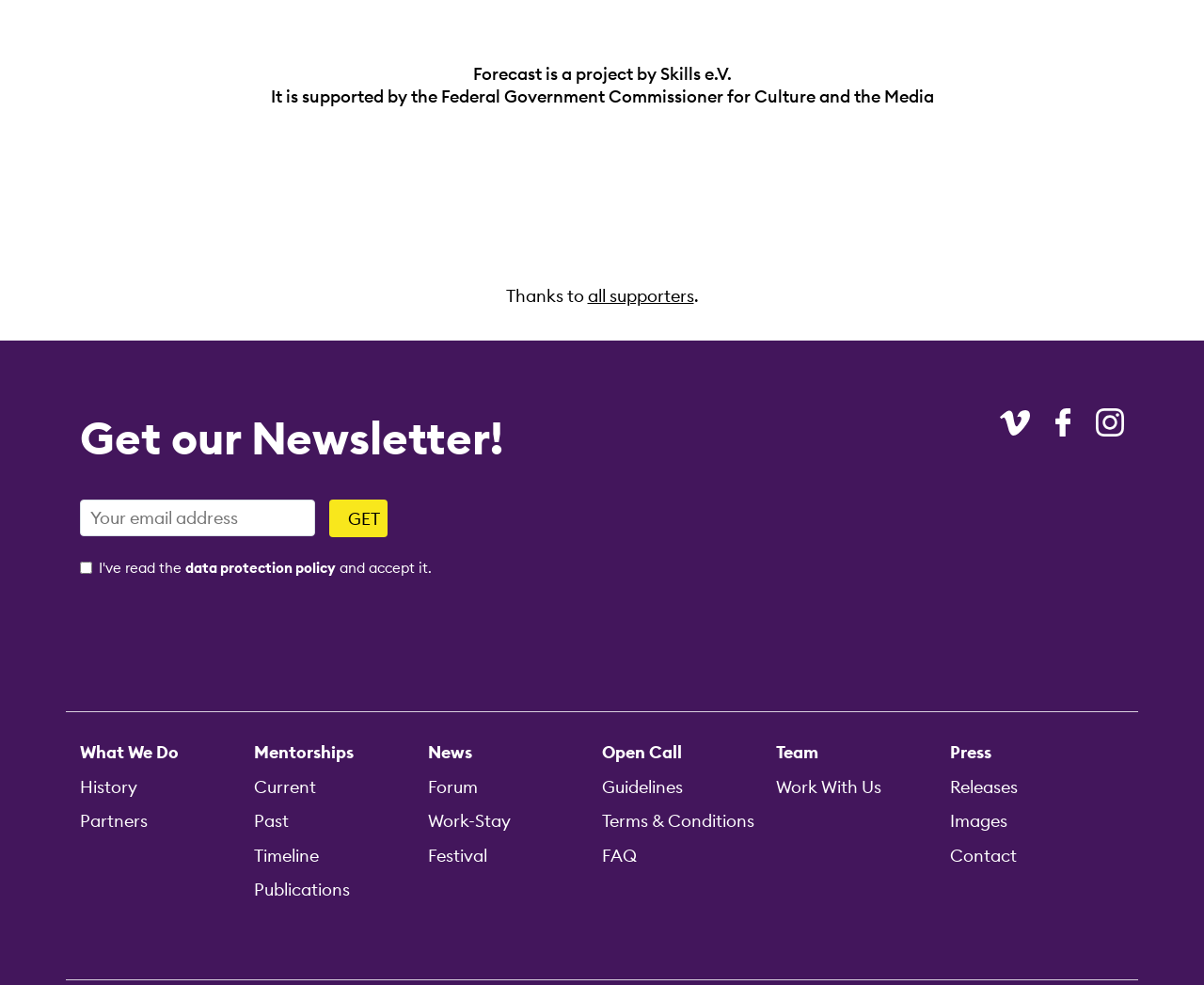Could you provide the bounding box coordinates for the portion of the screen to click to complete this instruction: "Get our newsletter"?

[0.066, 0.508, 0.322, 0.546]